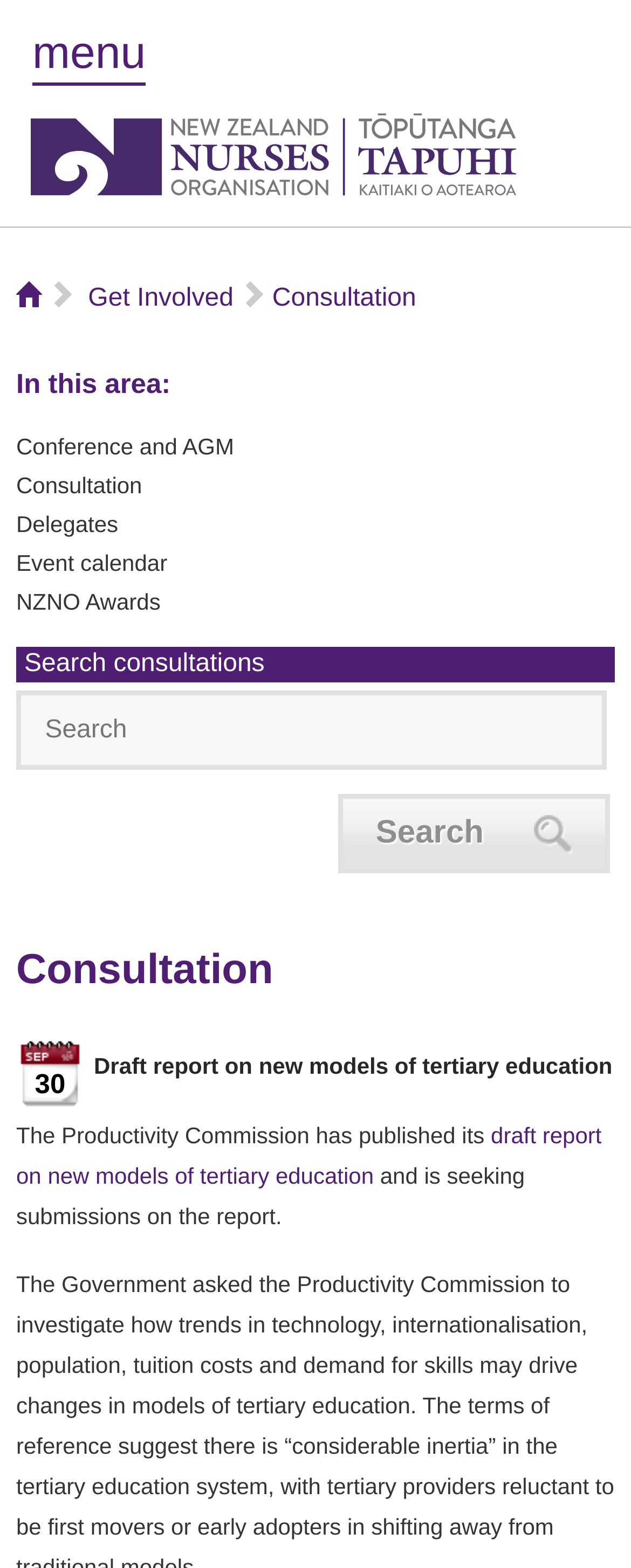What is the date of the consultation?
Please elaborate on the answer to the question with detailed information.

The date of the consultation can be found in the text that says 'Friday, 30 September 2016', which is located below the heading 'Consultation'.